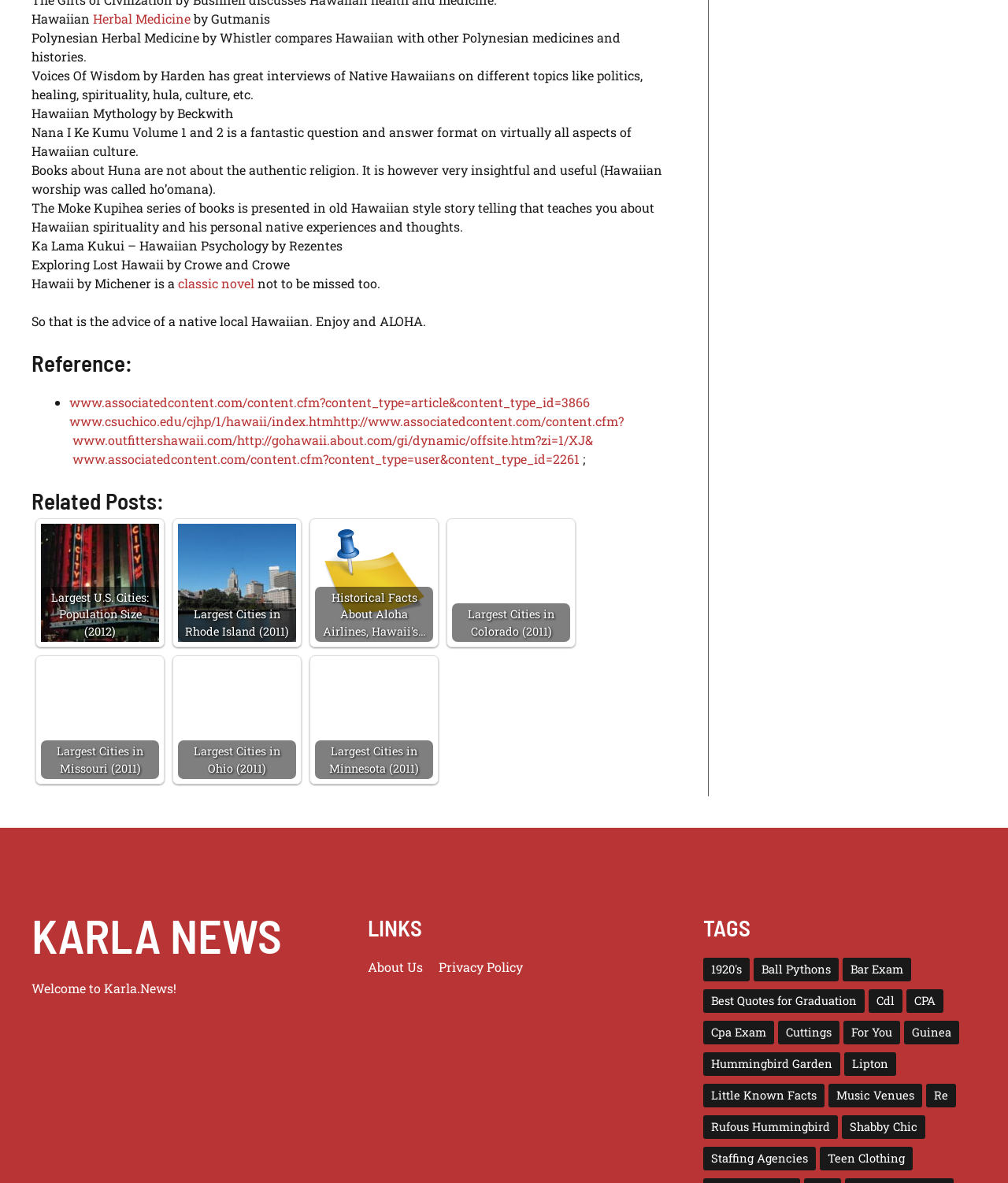Provide the bounding box coordinates of the HTML element this sentence describes: "Shabby Chic". The bounding box coordinates consist of four float numbers between 0 and 1, i.e., [left, top, right, bottom].

[0.835, 0.943, 0.918, 0.963]